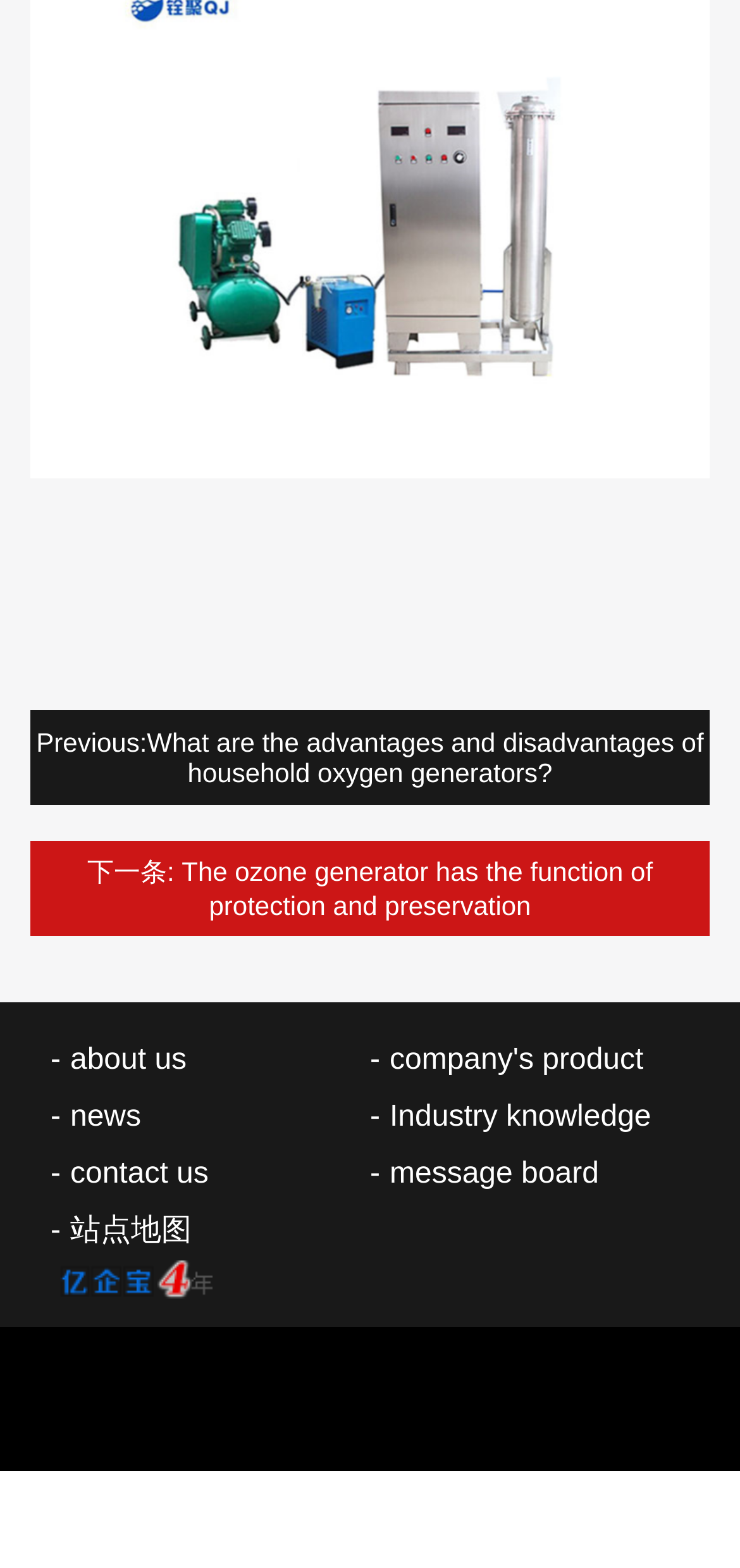Please identify the bounding box coordinates of the element's region that should be clicked to execute the following instruction: "go to next page". The bounding box coordinates must be four float numbers between 0 and 1, i.e., [left, top, right, bottom].

[0.04, 0.537, 0.96, 0.597]